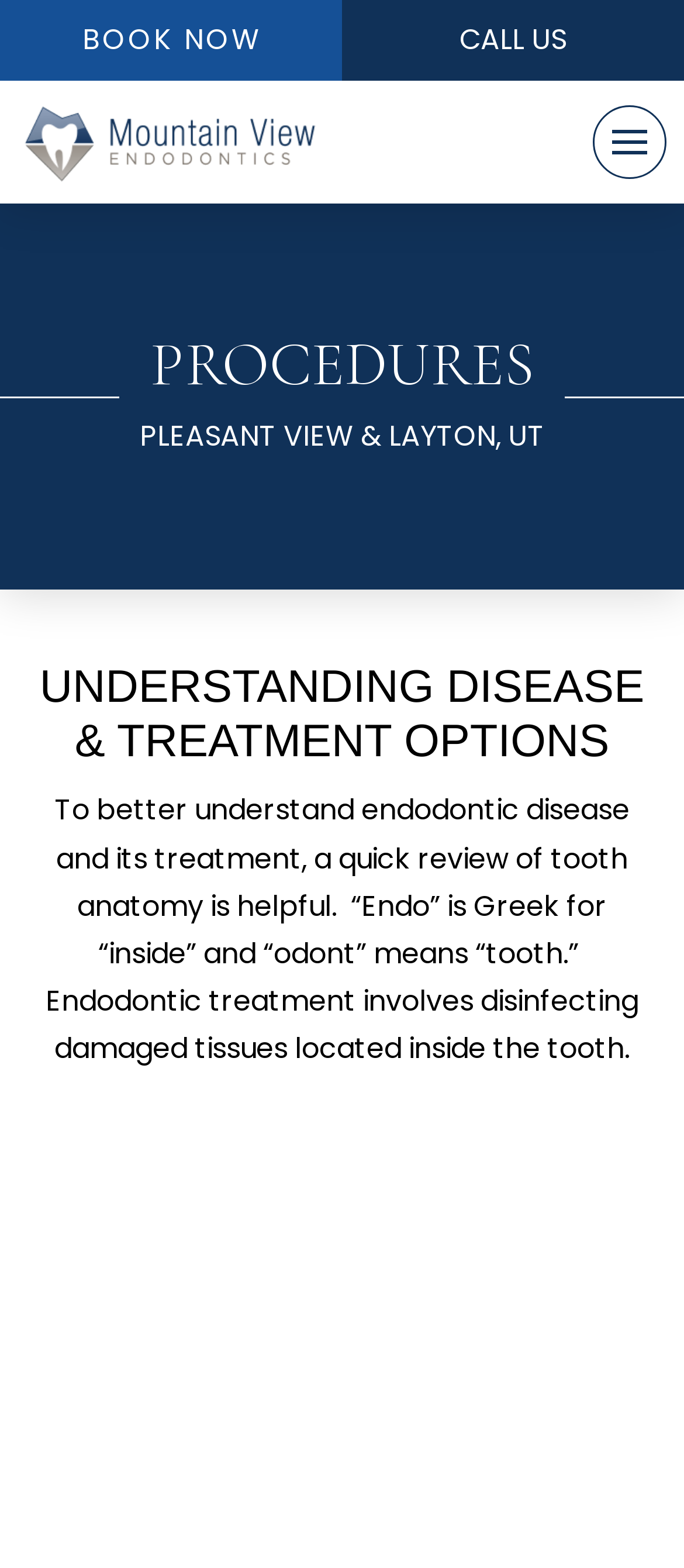What is the text of the webpage's headline?

PROCEDURES
PLEASANT VIEW & LAYTON, UT